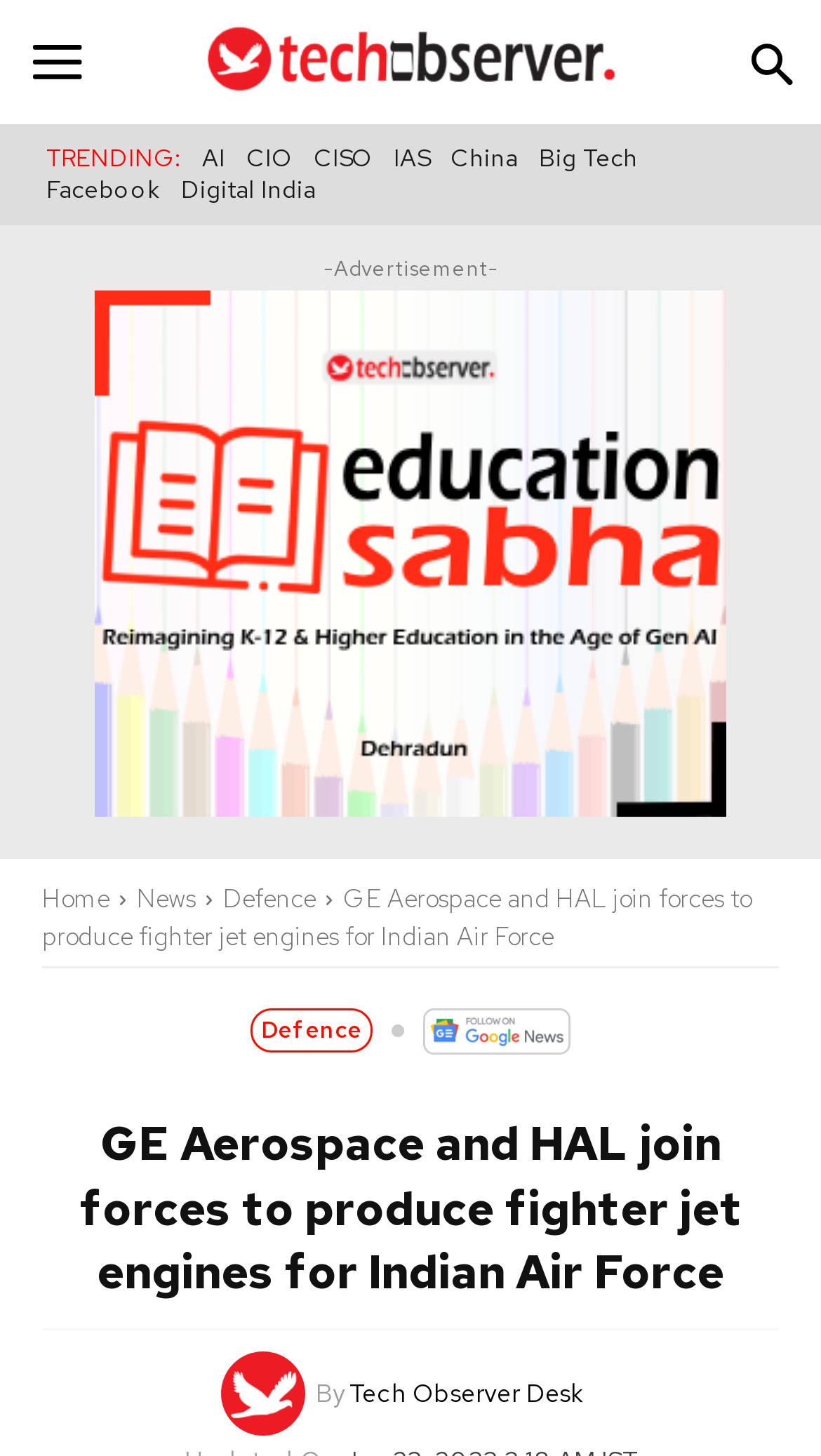Find the bounding box coordinates of the area to click in order to follow the instruction: "Visit the Defence page".

[0.272, 0.606, 0.385, 0.629]